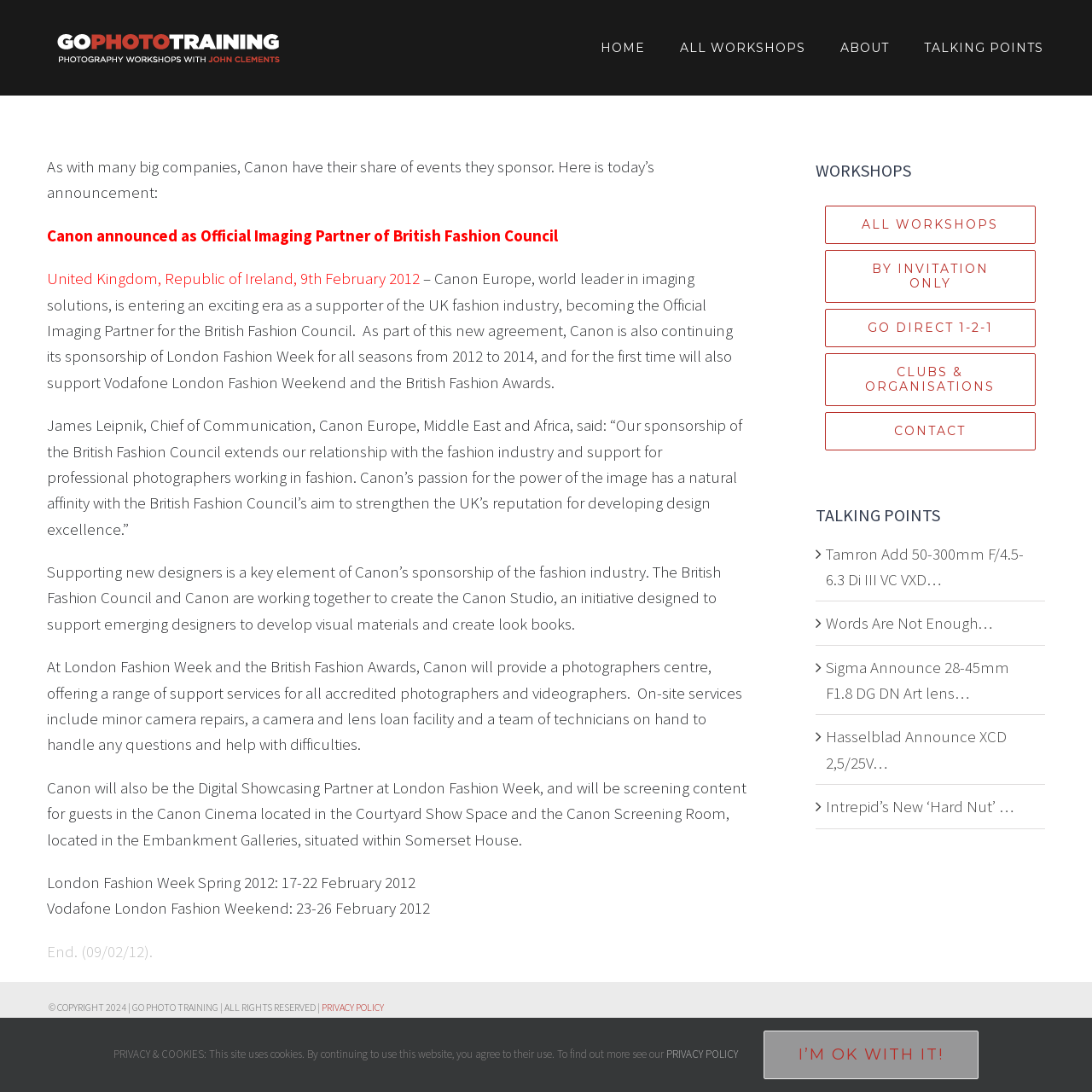What services will Canon provide at London Fashion Week?
Observe the image and answer the question with a one-word or short phrase response.

Photographers centre